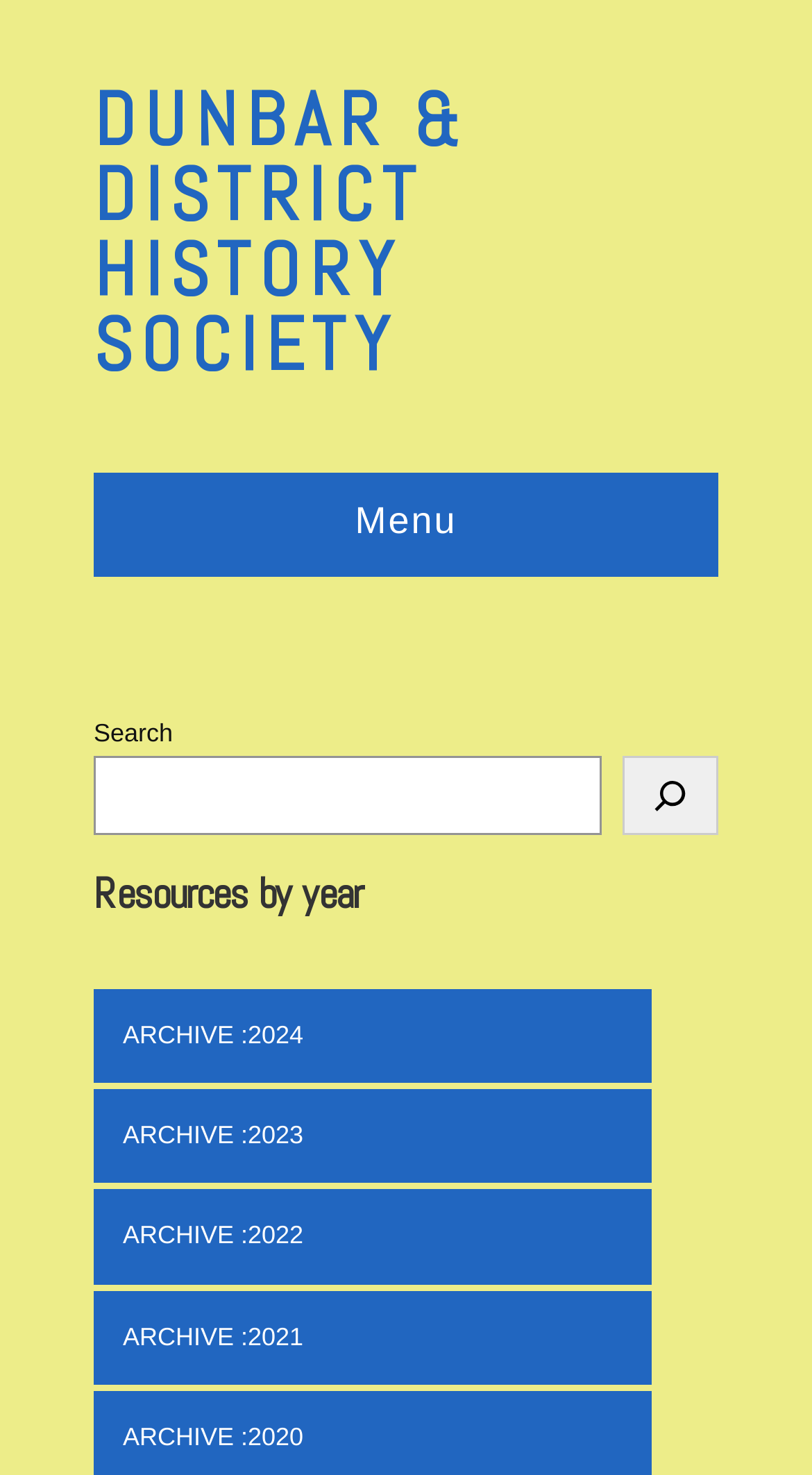What is the position of the 'Menu' element?
Answer the question using a single word or phrase, according to the image.

Top-right